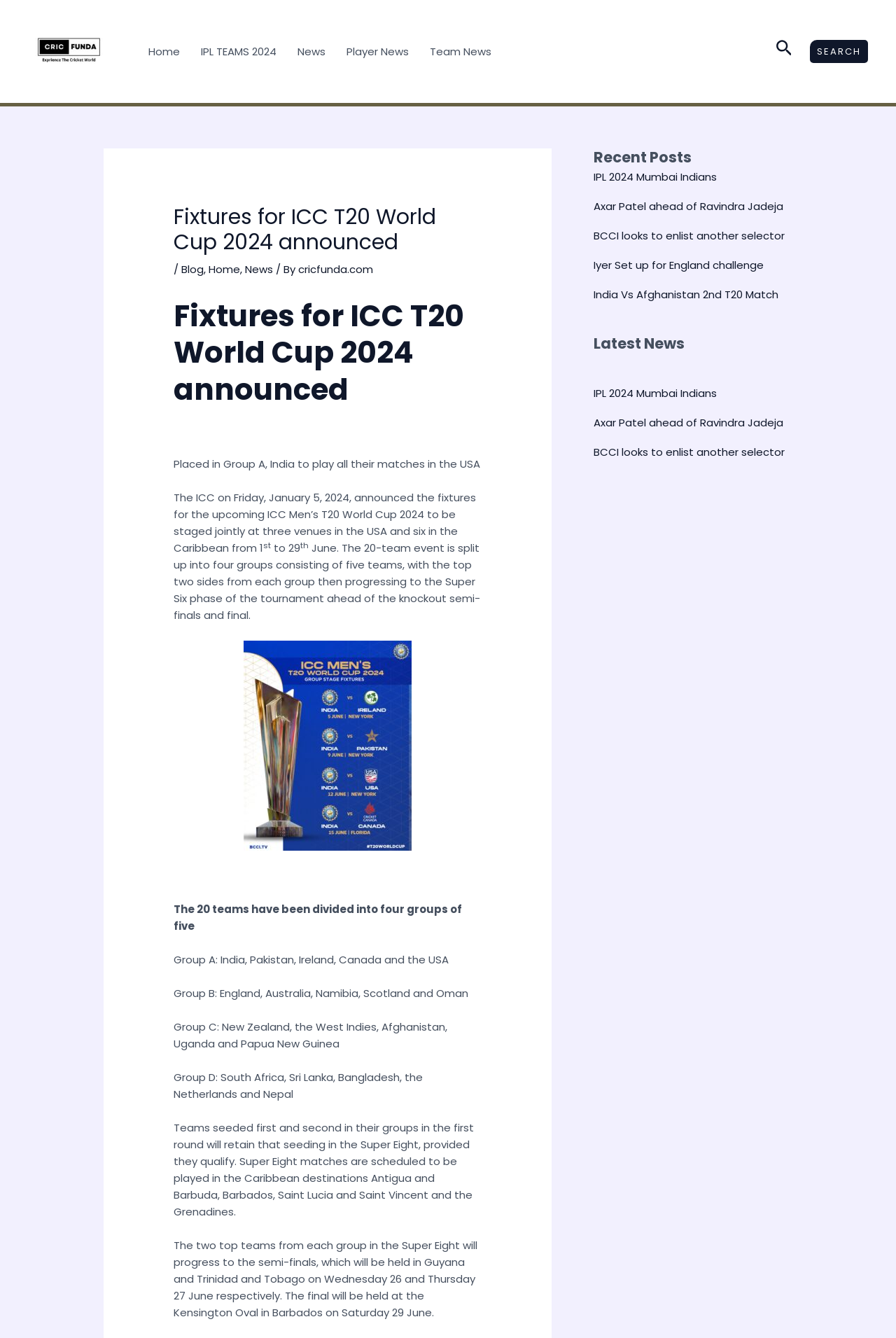Can you specify the bounding box coordinates of the area that needs to be clicked to fulfill the following instruction: "View the latest issue"?

None